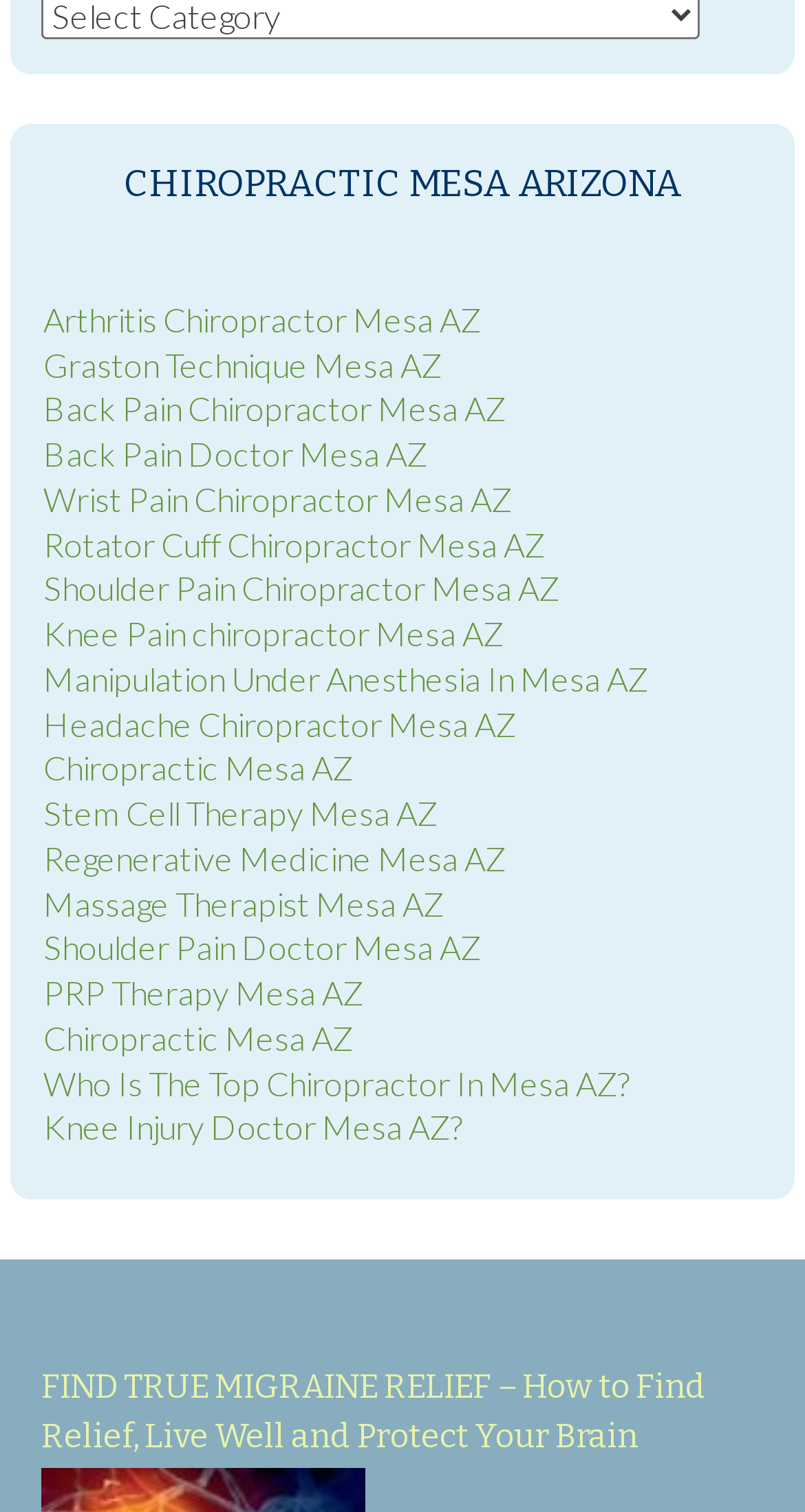Can you show the bounding box coordinates of the region to click on to complete the task described in the instruction: "Click on the link to find a chiropractor for arthritis"?

[0.054, 0.198, 0.597, 0.224]